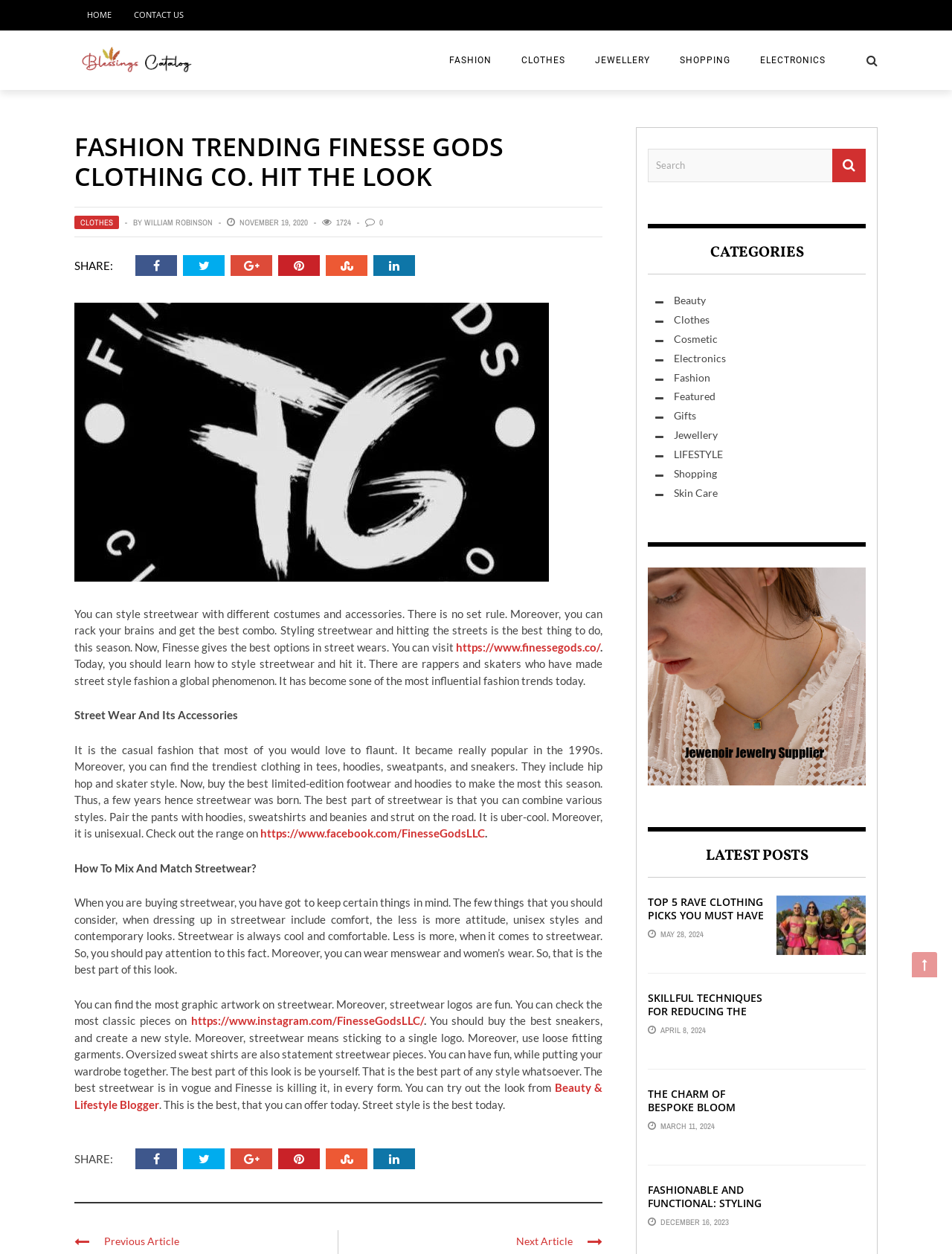Locate the bounding box coordinates of the area you need to click to fulfill this instruction: 'Click on the HOME link'. The coordinates must be in the form of four float numbers ranging from 0 to 1: [left, top, right, bottom].

[0.091, 0.007, 0.117, 0.016]